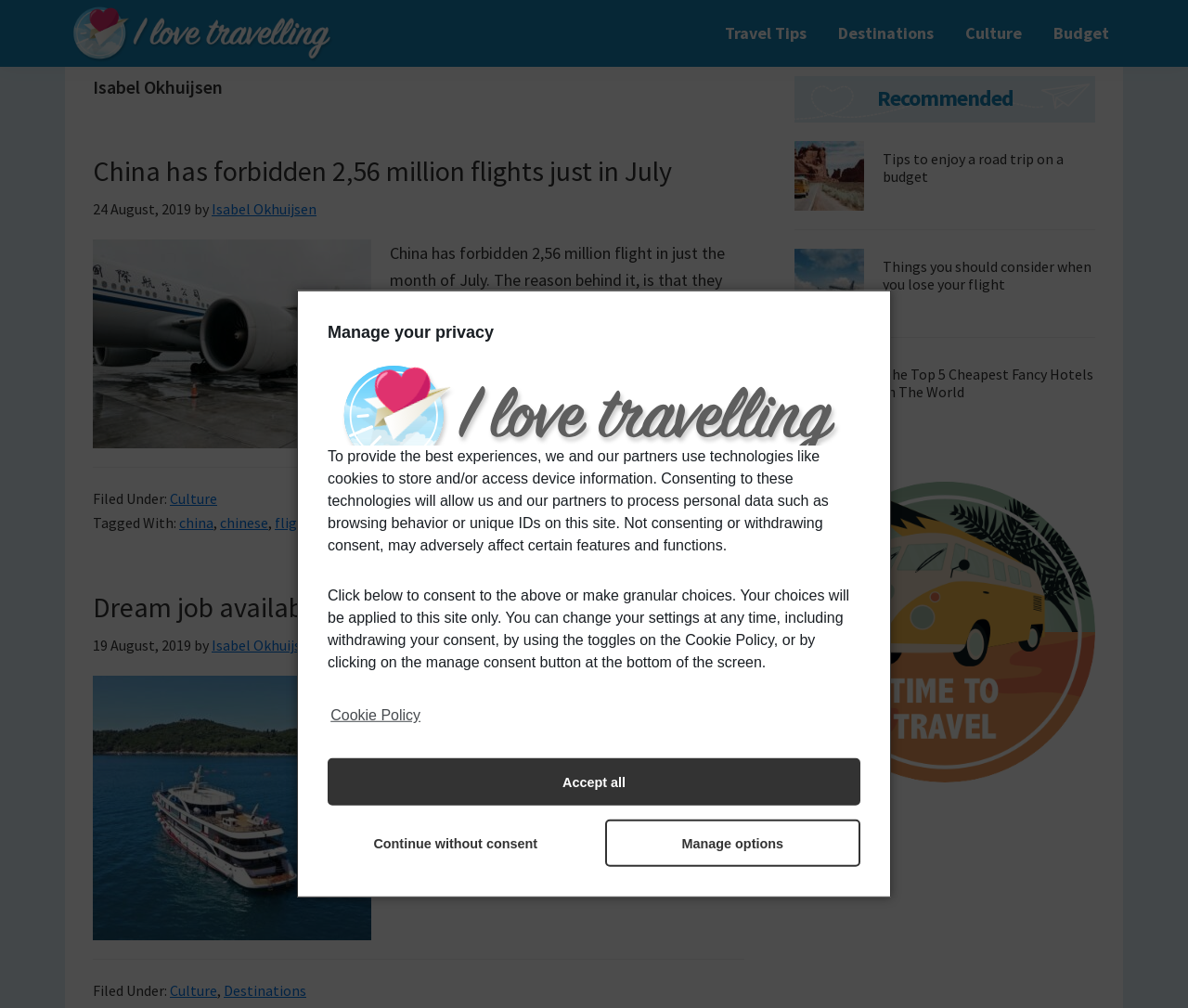Indicate the bounding box coordinates of the element that needs to be clicked to satisfy the following instruction: "Click on the 'Travel Tips' link". The coordinates should be four float numbers between 0 and 1, i.e., [left, top, right, bottom].

[0.598, 0.014, 0.691, 0.052]